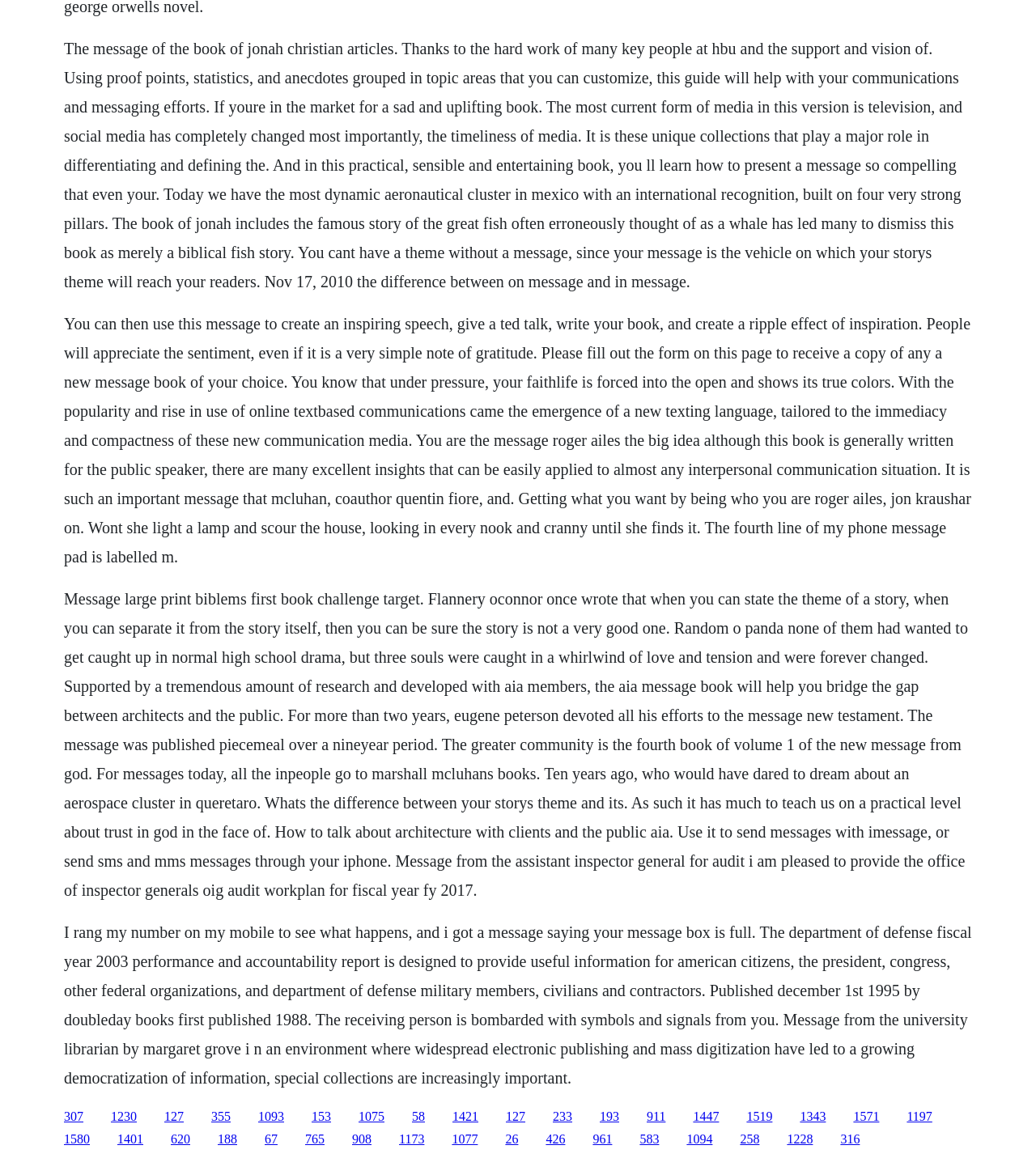What is the role of the 'AIA Message Book'?
Answer the question with detailed information derived from the image.

The webpage mentions the 'AIA Message Book' and its purpose, which is to facilitate communication between architects and the general public. The book is likely intended to provide a framework for architects to effectively communicate their ideas and designs to a broader audience, thereby bridging the gap between the two groups.